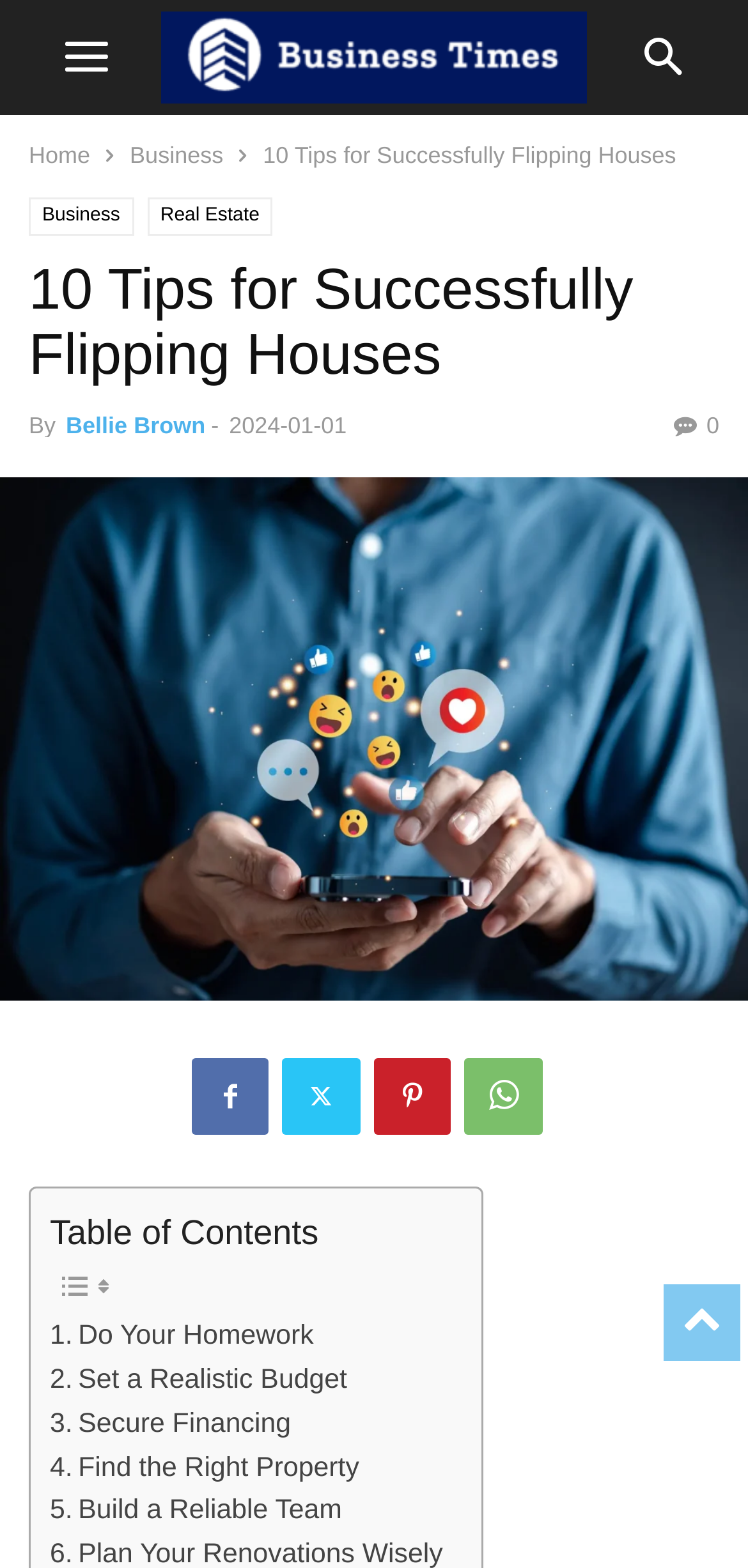Who is the author of the article?
Make sure to answer the question with a detailed and comprehensive explanation.

I found the author's name by looking at the text 'By Bellie Brown' below the title.